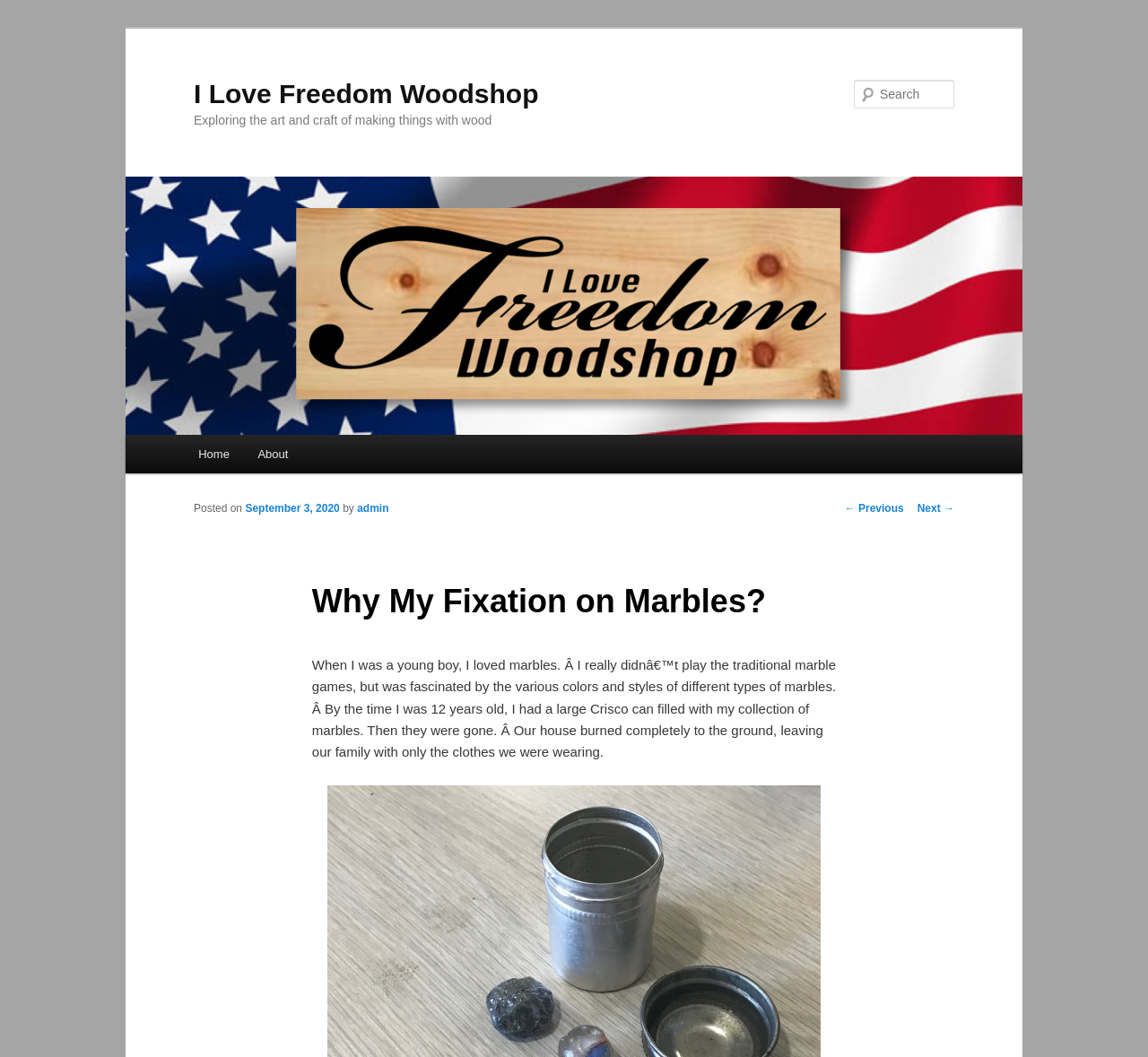Offer a thorough description of the webpage.

This webpage is about the author's fixation on marbles, specifically their personal experience and fascination with marbles. At the top, there is a heading that reads "I Love Freedom Woodshop" with a link to the same title. Below this, there is another heading that describes the website as "Exploring the art and craft of making things with wood".

On the top right, there is a search bar with a label "Search" and a textbox to input search queries. Next to the search bar, there is an image with the title "I Love Freedom Woodshop".

The main content of the webpage is divided into two sections. On the left, there is a menu with links to "Home" and "About" pages. Below this menu, there are links to navigate to previous and next posts.

On the right, there is a header with the title "Why My Fixation on Marbles?" followed by a paragraph of text that describes the author's childhood experience with marbles. The text is accompanied by information about the post, including the date "September 3, 2020" and the author's name "admin".